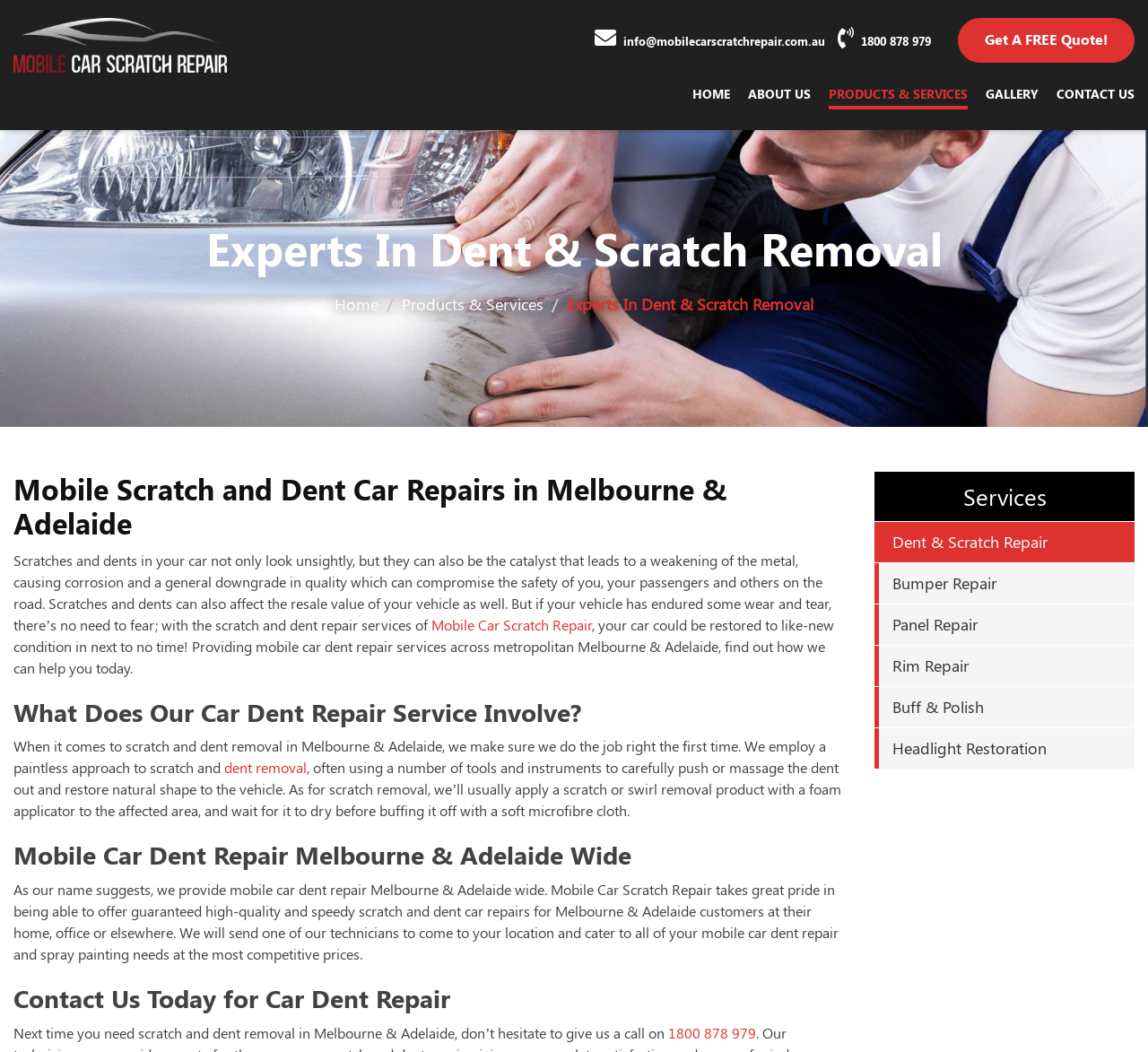Determine the bounding box coordinates of the clickable region to carry out the instruction: "Learn about dent and scratch removal".

[0.195, 0.721, 0.267, 0.739]